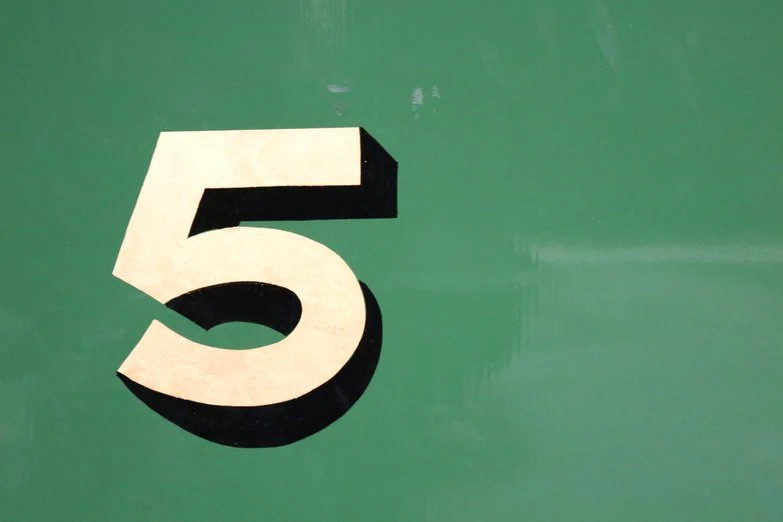Use a single word or phrase to answer the following:
How many recommendations are presented in the article?

Five